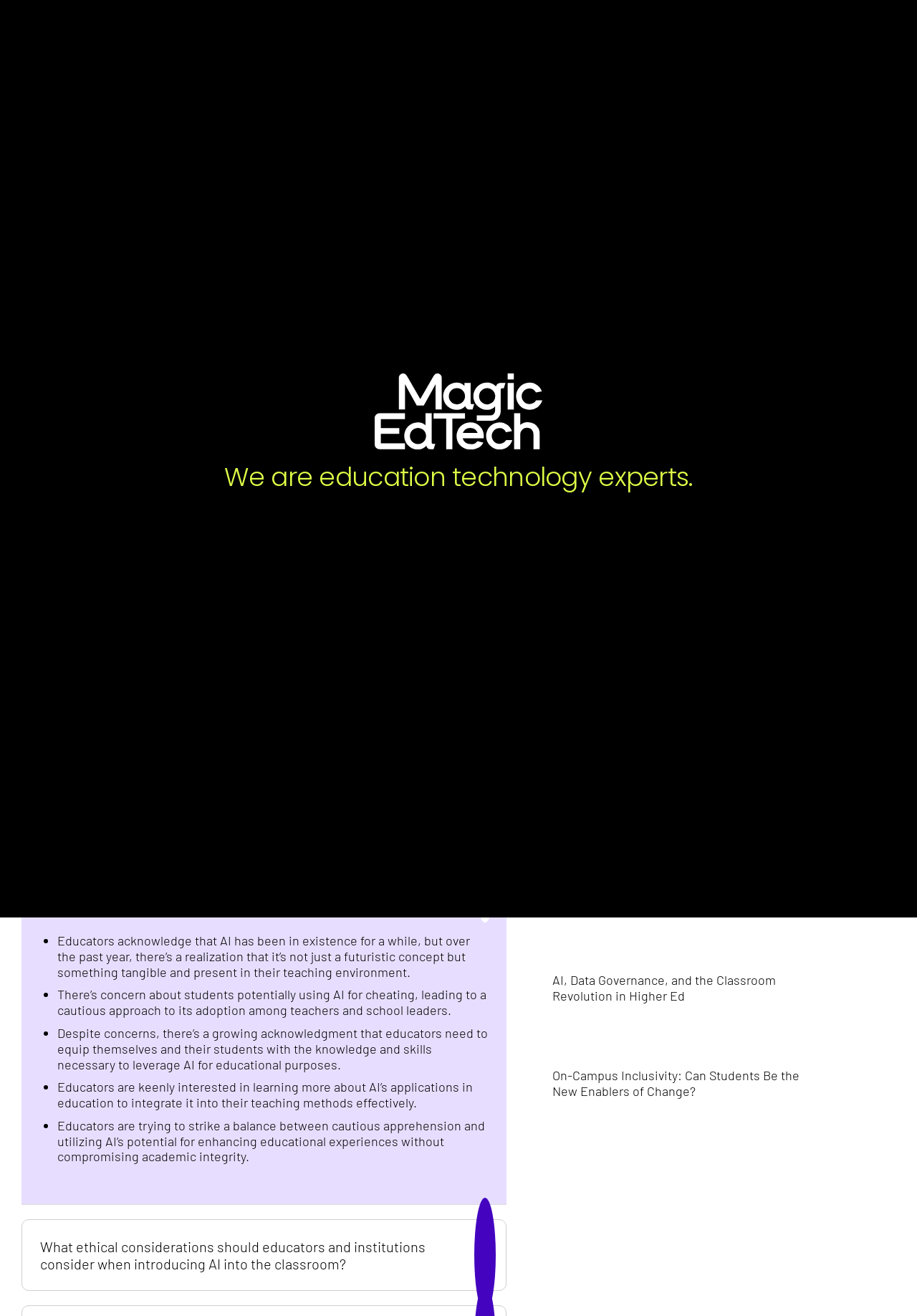Using the information in the image, give a comprehensive answer to the question: 
What is the topic of discussion in this episode?

Based on the webpage content, the topic of discussion in this episode is 'Educators and AI: Enthusiasm or Skepticism?' as mentioned in the heading 'Episode 44' and the brief description of the episode.